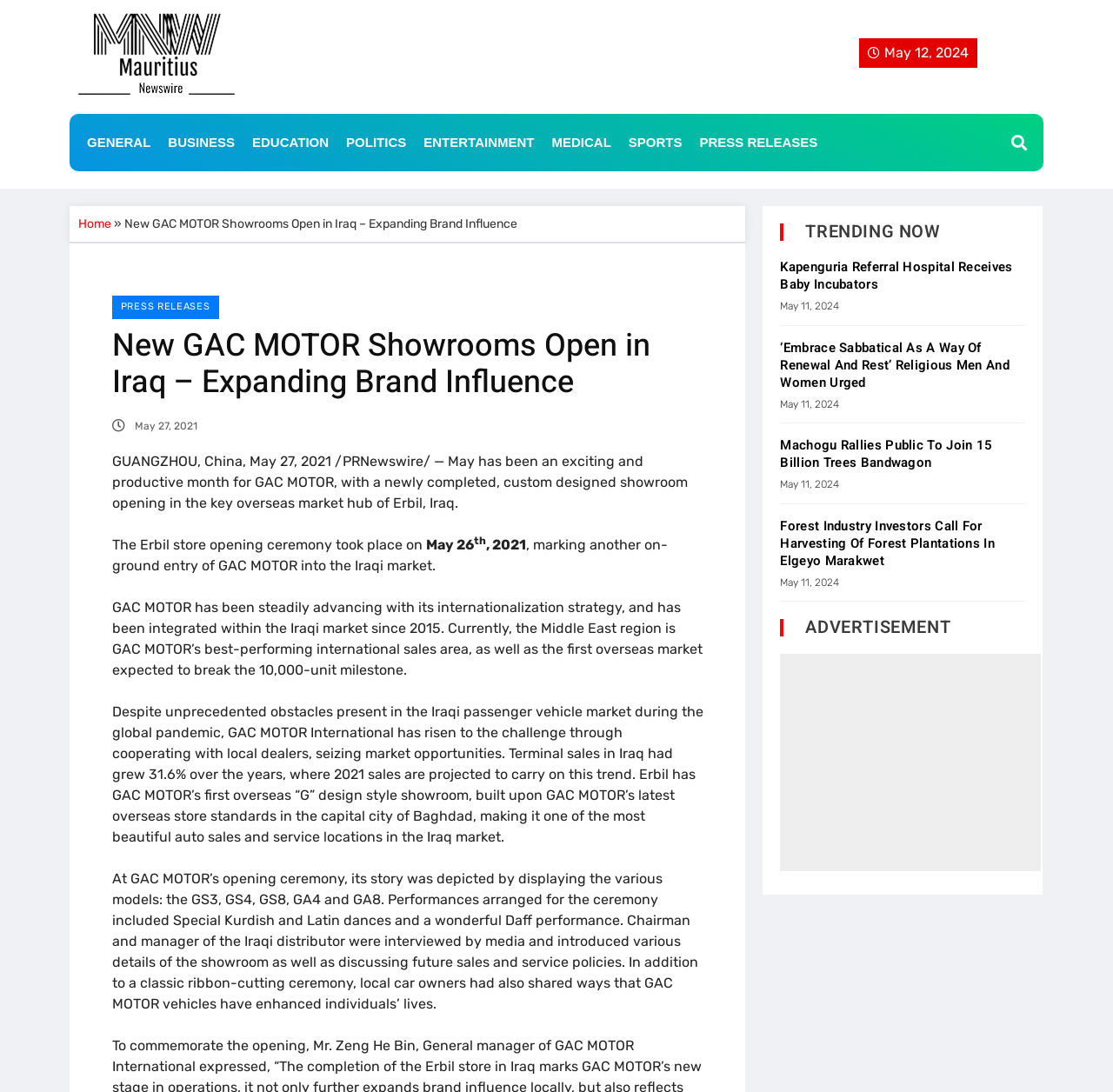Determine the bounding box coordinates (top-left x, top-left y, bottom-right x, bottom-right y) of the UI element described in the following text: ENTERTAINMENT

[0.373, 0.112, 0.488, 0.149]